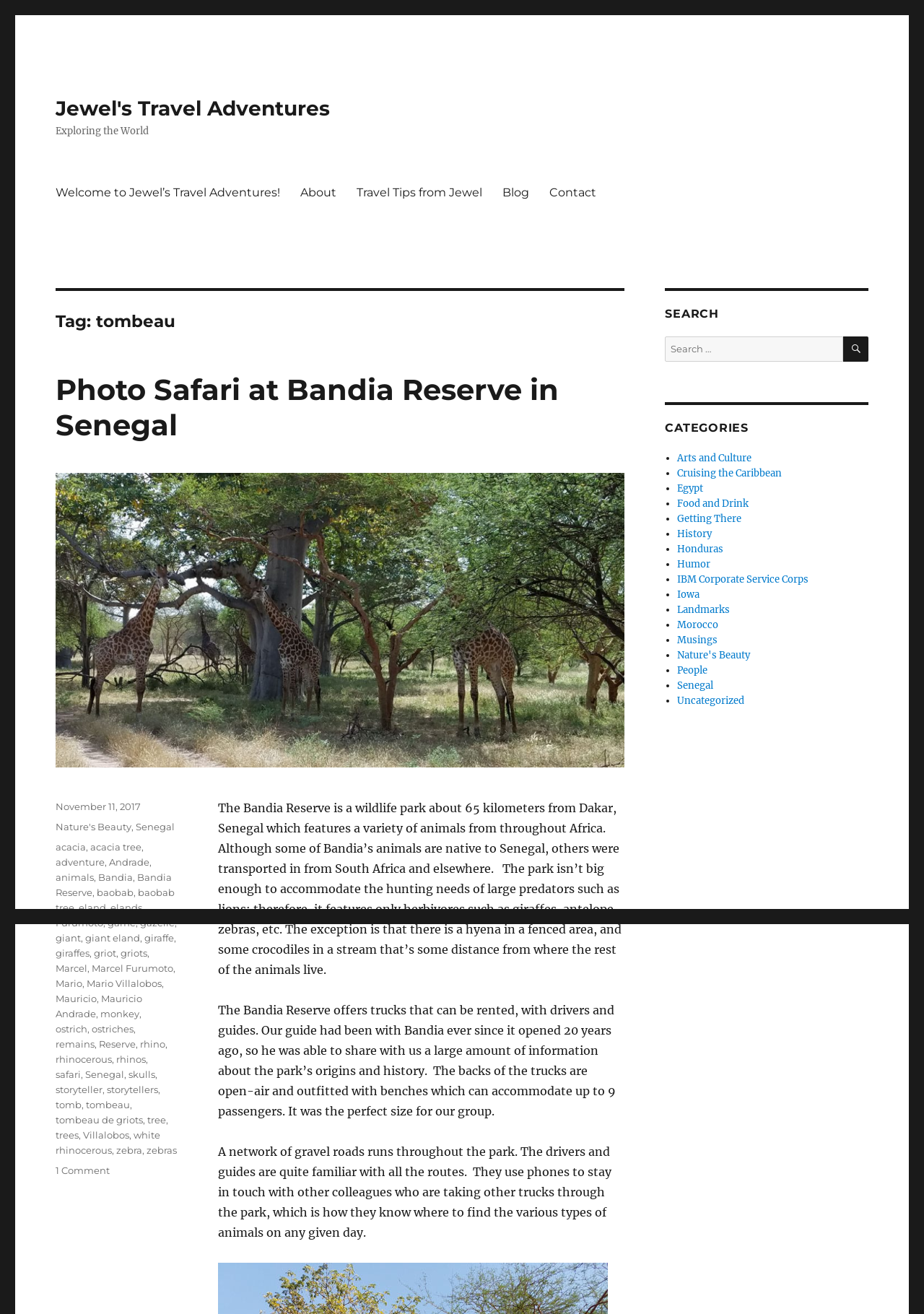Identify the bounding box coordinates of the element to click to follow this instruction: 'Click on the tag 'tombeau''. Ensure the coordinates are four float values between 0 and 1, provided as [left, top, right, bottom].

[0.06, 0.237, 0.676, 0.252]